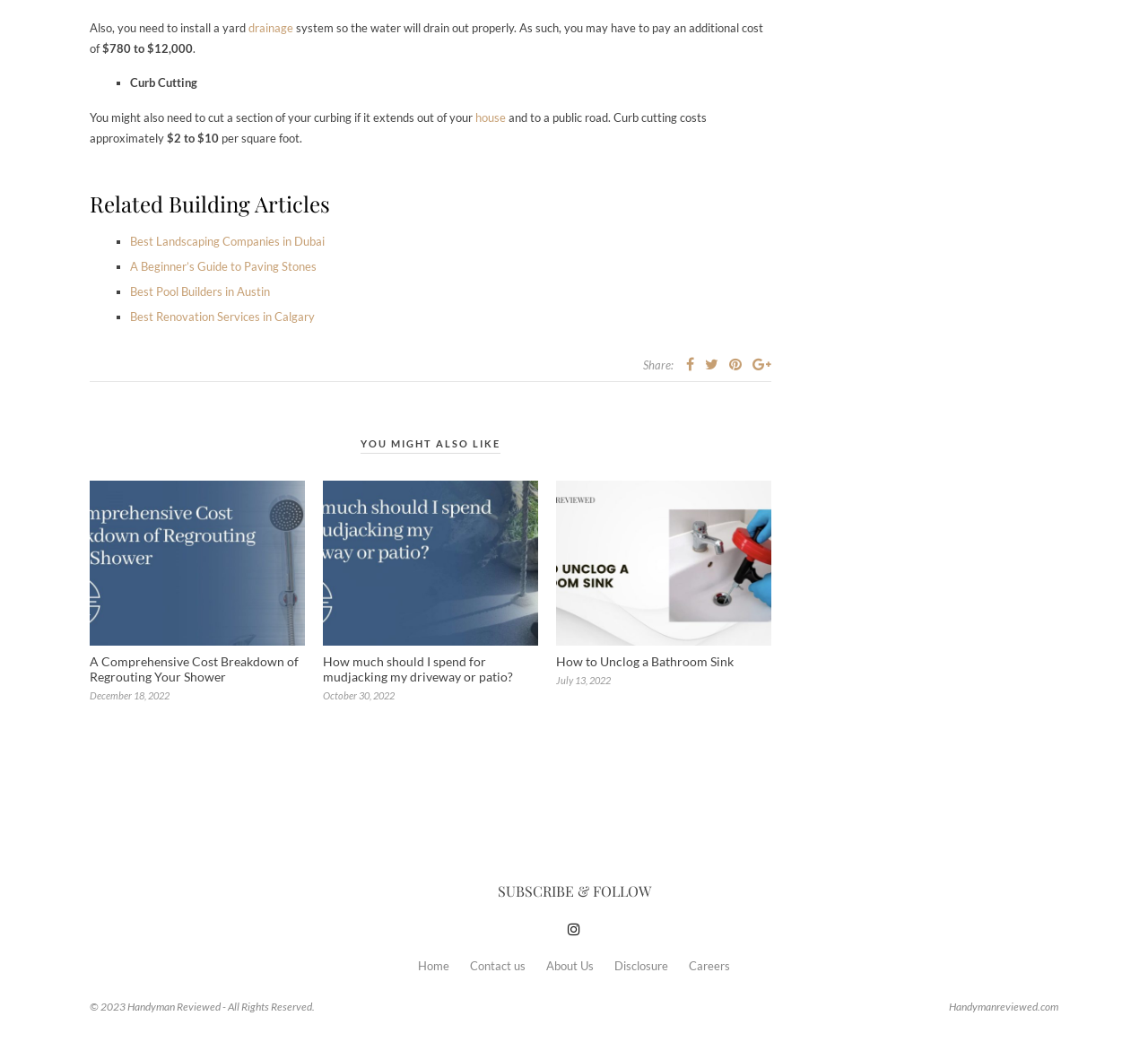What are some related building articles?
Using the visual information from the image, give a one-word or short-phrase answer.

Best Landscaping Companies in Dubai, etc.